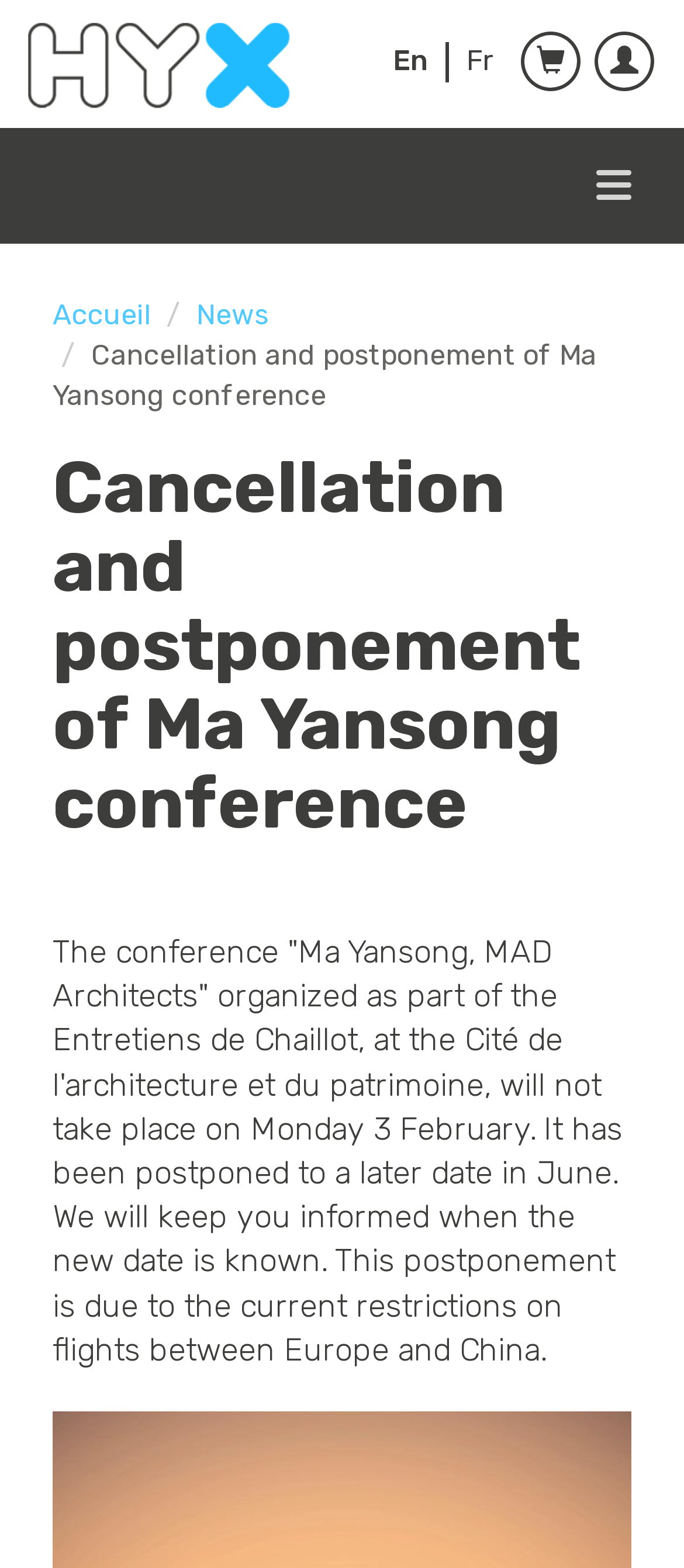Respond with a single word or phrase to the following question: What is the original date for the conference?

Monday 3 February